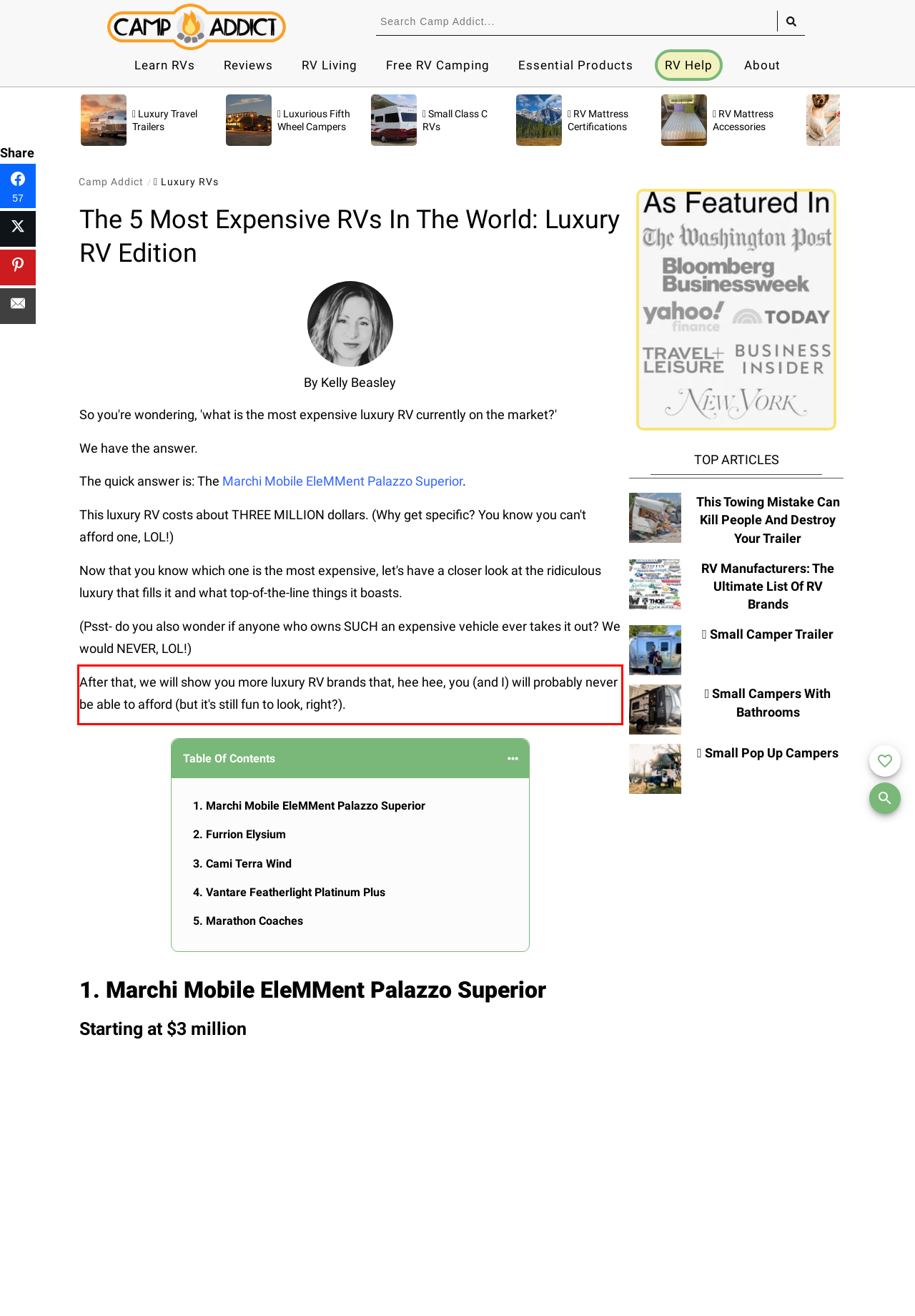Examine the screenshot of the webpage, locate the red bounding box, and generate the text contained within it.

After that, we will show you more luxury RV brands that, hee hee, you (and I) will probably never be able to afford (but it's still fun to look, right?).